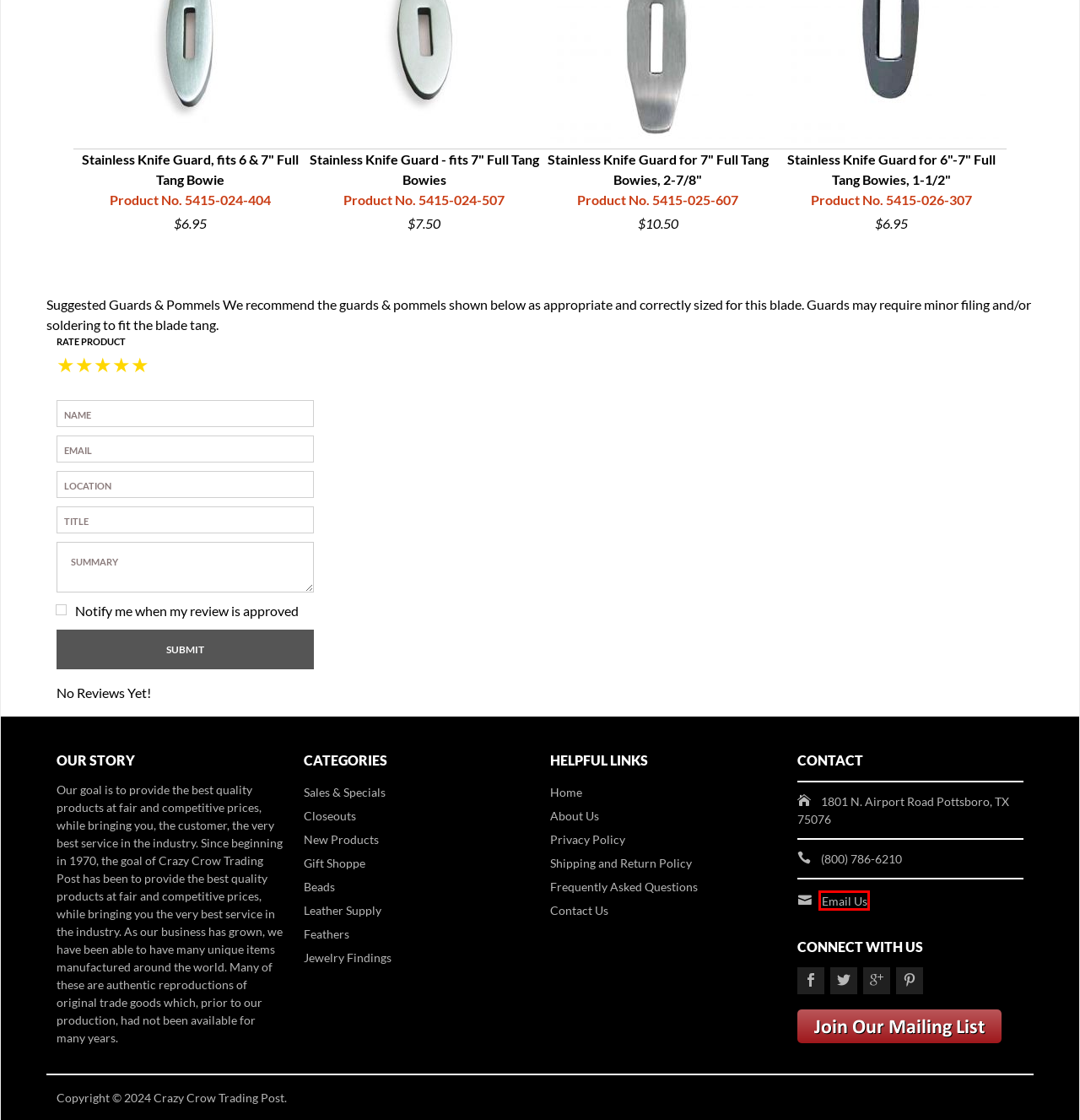Review the screenshot of a webpage containing a red bounding box around an element. Select the description that best matches the new webpage after clicking the highlighted element. The options are:
A. Crazy Crow Trading Post: Closeouts
B. Crazy Crow Trading Post | How to Contact Us | Mailing & Shipping Info
C. Crazy Crow Trading Post: About Us
D. Leather Supply- Buckskin, Elk Hide, Cowhide, Rawhide, Latigo Hide: Garment & Craft Leathers
E. Crazy Crow Trading Post: Feathers
F. Crazy Crow Trading Post: FAQs
G. Native American Indian & Rendezvous Supply-Sales, Closeouts, Specials
H. Crazy Crow Trading Post: Shipping and Return Policy

B